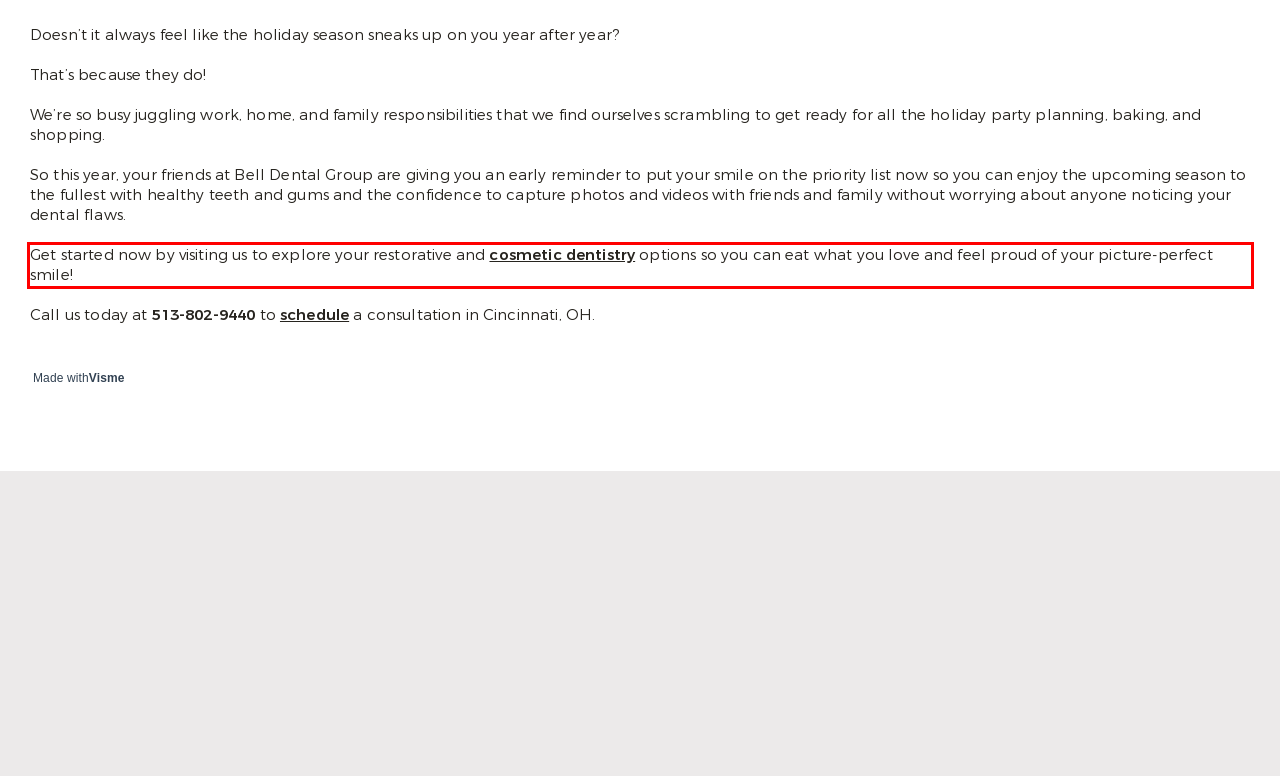Please recognize and transcribe the text located inside the red bounding box in the webpage image.

Get started now by visiting us to explore your restorative and cosmetic dentistry options so you can eat what you love and feel proud of your picture-perfect smile!